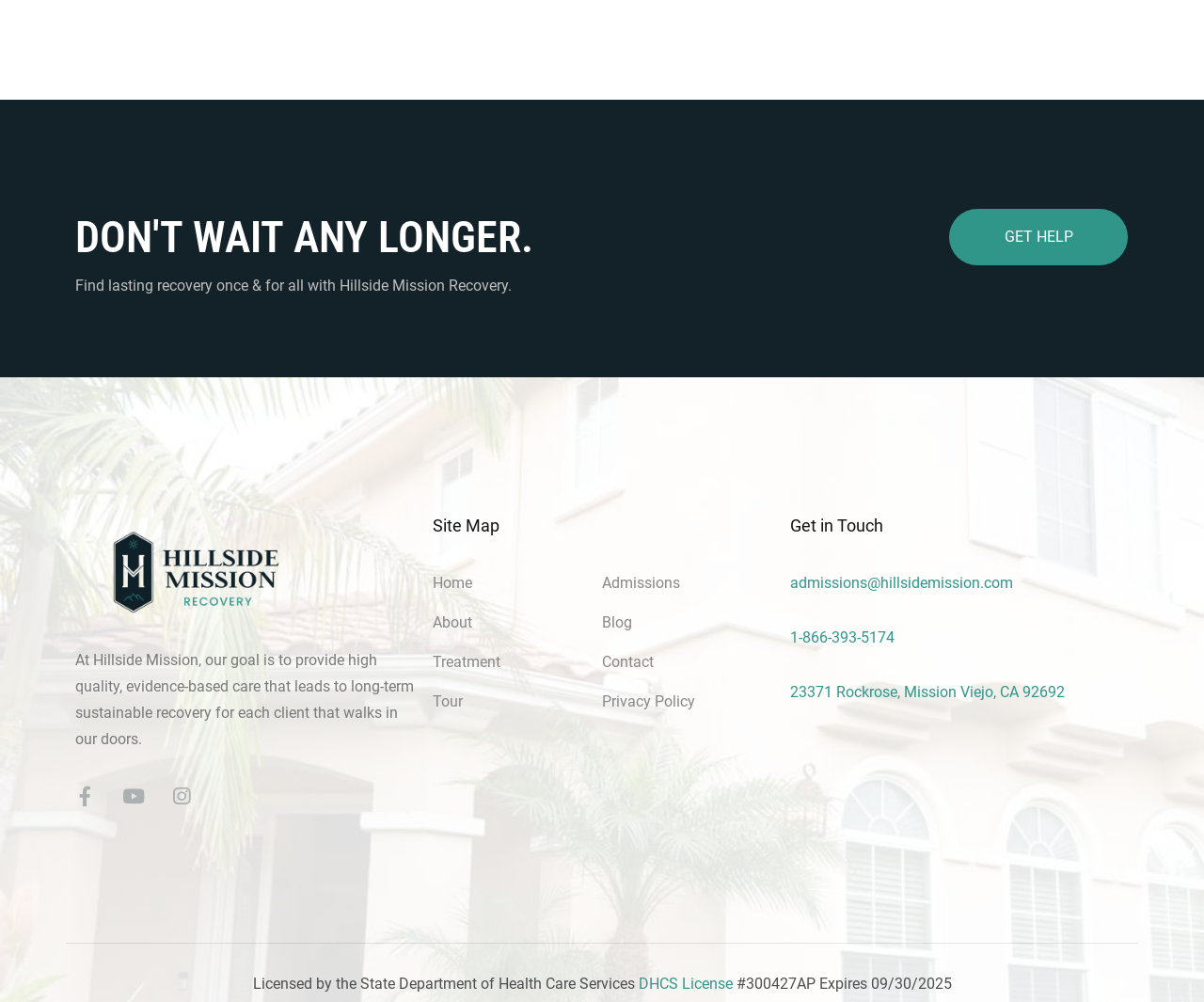What is the goal of Hillside Mission?
From the details in the image, provide a complete and detailed answer to the question.

The goal of Hillside Mission can be found in the StaticText element, which states that 'At Hillside Mission, our goal is to provide high quality, evidence-based care that leads to long-term sustainable recovery for each client that walks in our doors.'